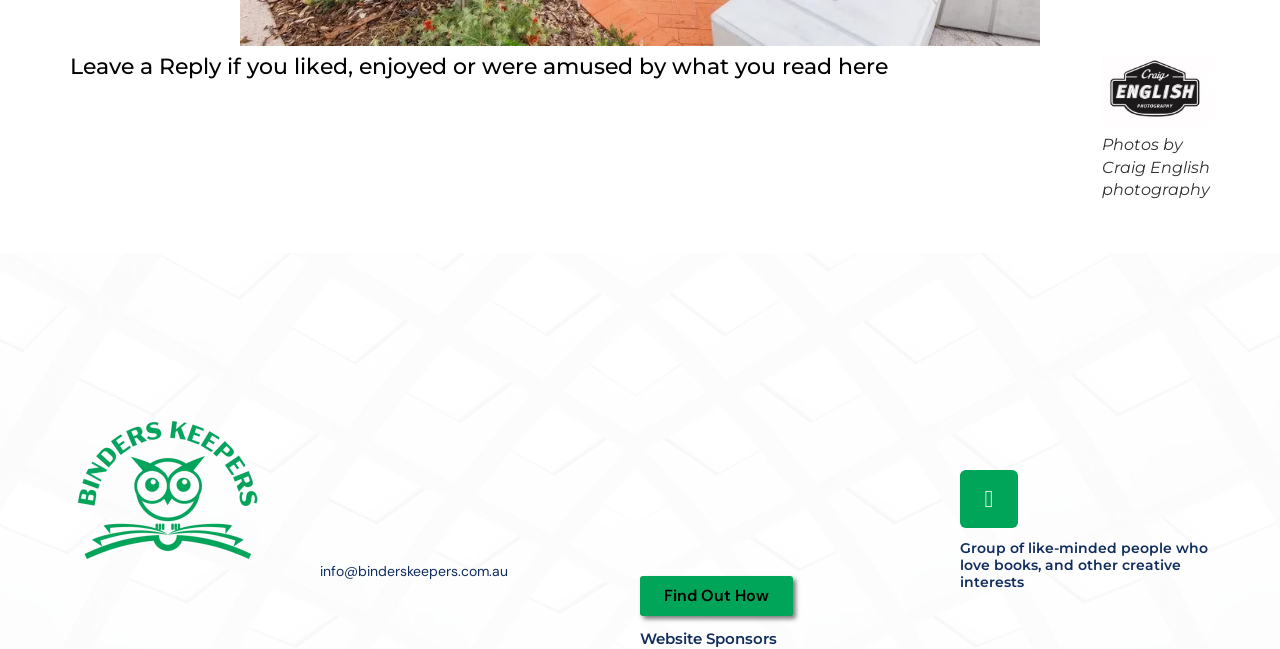What is the photographer's name?
Using the information from the image, provide a comprehensive answer to the question.

I found the photographer's name by looking at the figcaption element, which contains the text 'Photos by Craig English photography'. This suggests that Craig English is the photographer.